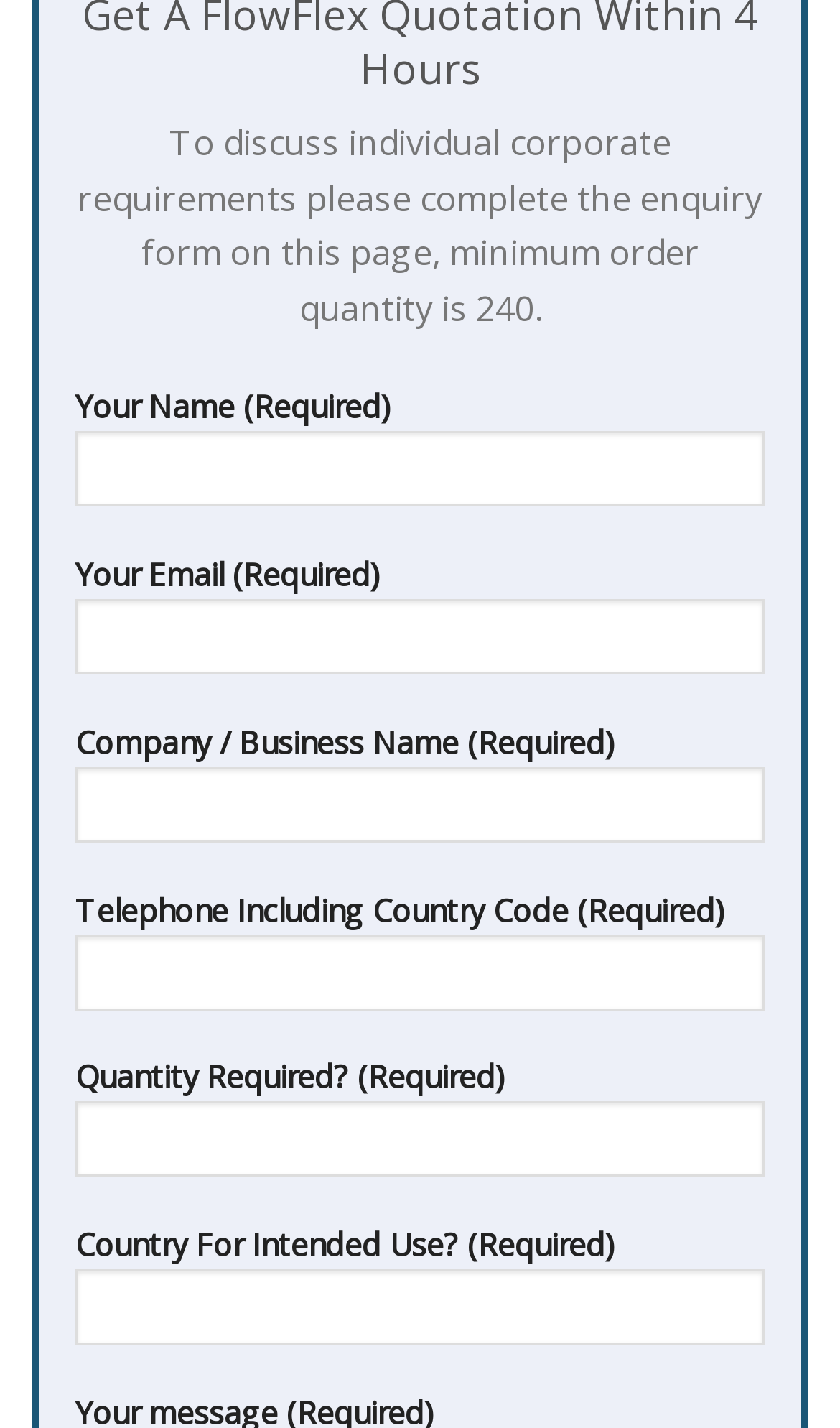Please determine the bounding box coordinates for the UI element described here. Use the format (top-left x, top-left y, bottom-right x, bottom-right y) with values bounded between 0 and 1: name="your-country"

[0.09, 0.889, 0.91, 0.942]